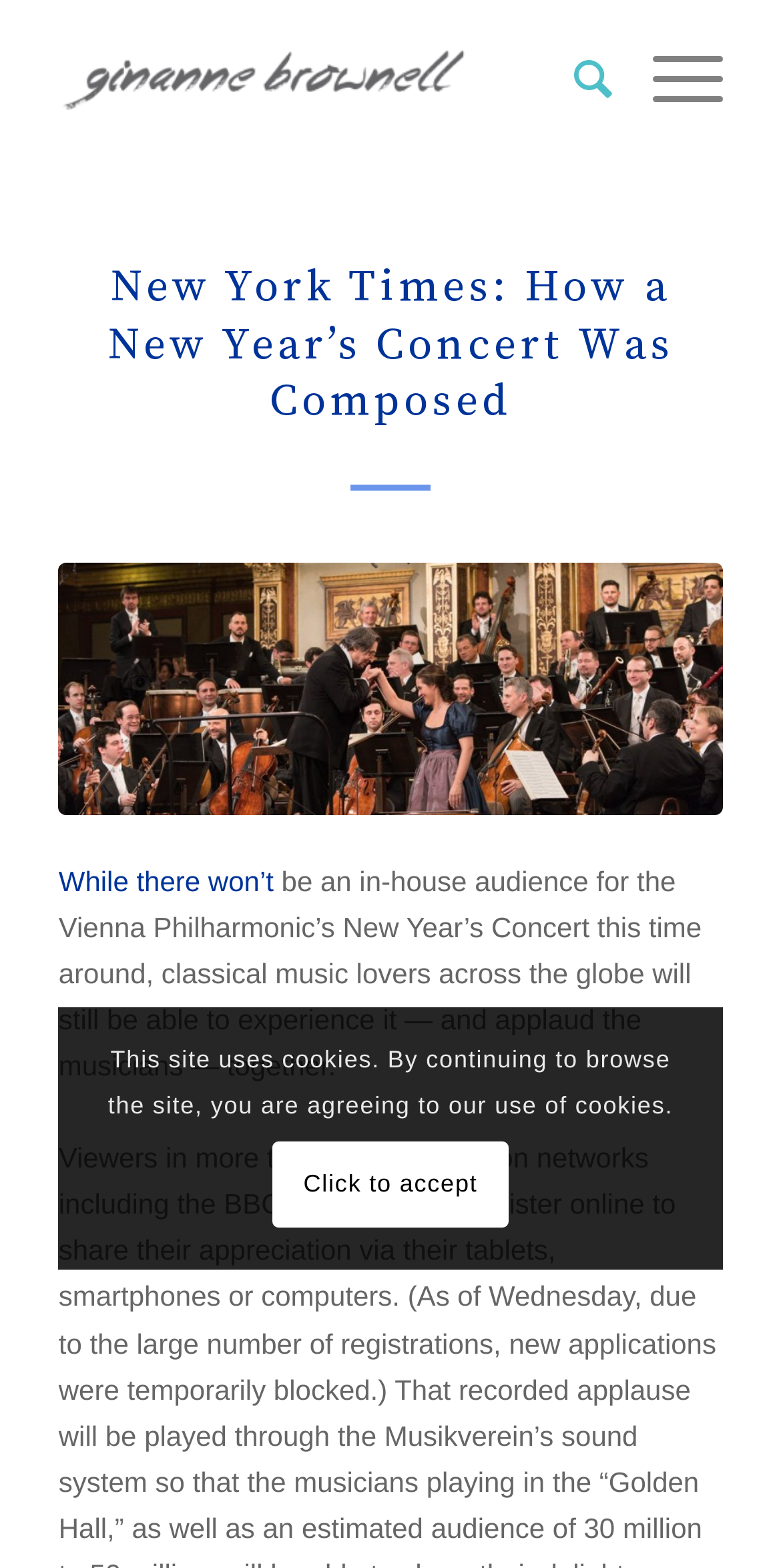What is the concert being referred to?
Please provide a detailed and comprehensive answer to the question.

The concert being referred to can be found by reading the static text element which states 'While there won’t be an in-house audience for the Vienna Philharmonic’s New Year’s Concert this time around...'. This text clearly mentions the Vienna Philharmonic’s New Year’s Concert.